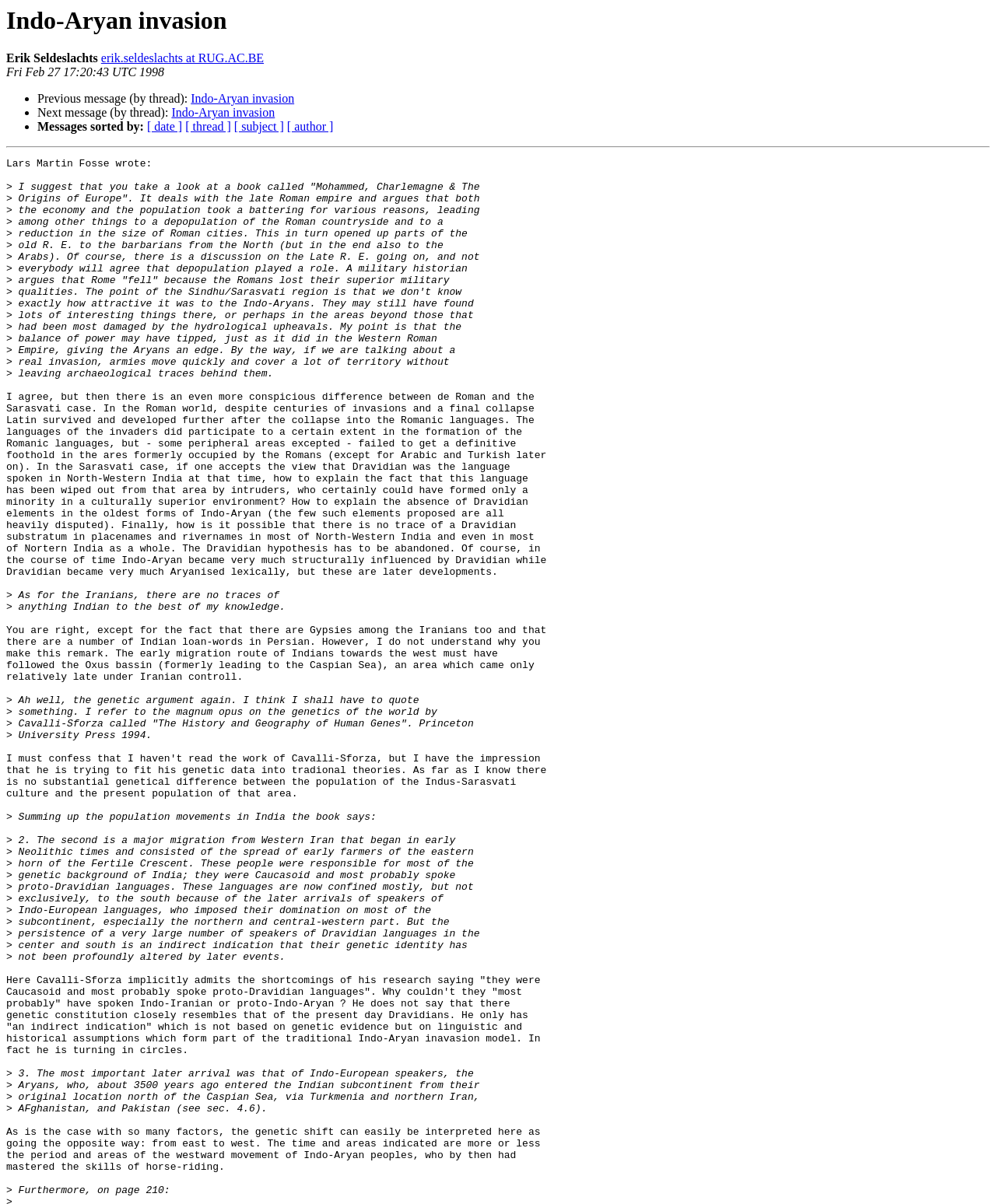Please provide a comprehensive answer to the question based on the screenshot: Who is the author of the message?

The author of the message is Lars Martin Fosse, as mentioned at the top of the webpage.